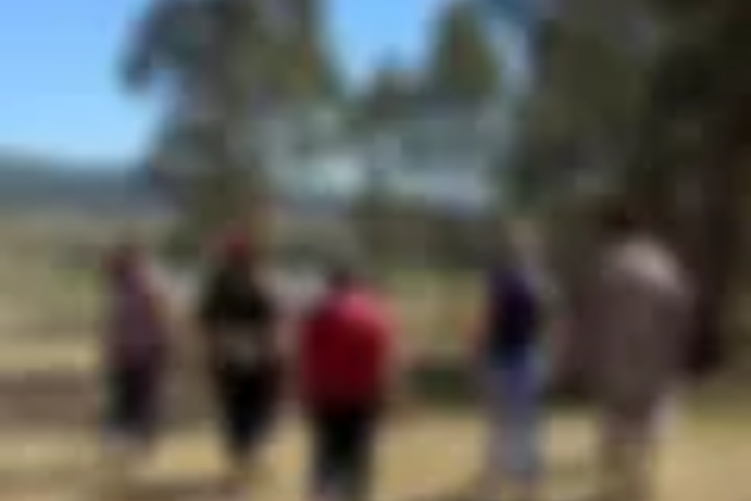Give a comprehensive caption that covers the entire image content.

The image captures a group of individuals engaging in an outdoor setting, potentially during a workshop or retreat related to SoulCollage®. In the foreground, five people are positioned in discussion, and the background features lush greenery, adding to the serene atmosphere. The sunlight filters through the trees, creating a warm and inviting ambiance. This scene likely represents the essence of community and creativity emphasized in SoulCollage® practices, highlighting the importance of connection and collaboration in personal development. Ensuing participation in sessions like this requires a commitment to full attendance, as outlined in the accompanying text about attendance guidelines and registration for related programs.